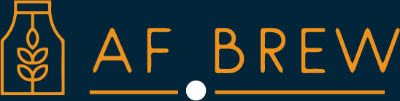Generate a detailed explanation of the scene depicted in the image.

The image showcases the logo for "AF Brew," featuring a stylized bottle graphic with a barley plant design, set against a rich blue background. The logo prominently displays the brand name "AF.BREW" in a modern, sans-serif font rendered in a vibrant orange hue. The design elegantly combines elements of brewing with an appealing color palette, reflecting the creativity and craftsmanship associated with the brand. This logo symbolizes AF Brew's dedication to quality and innovation in their offerings.